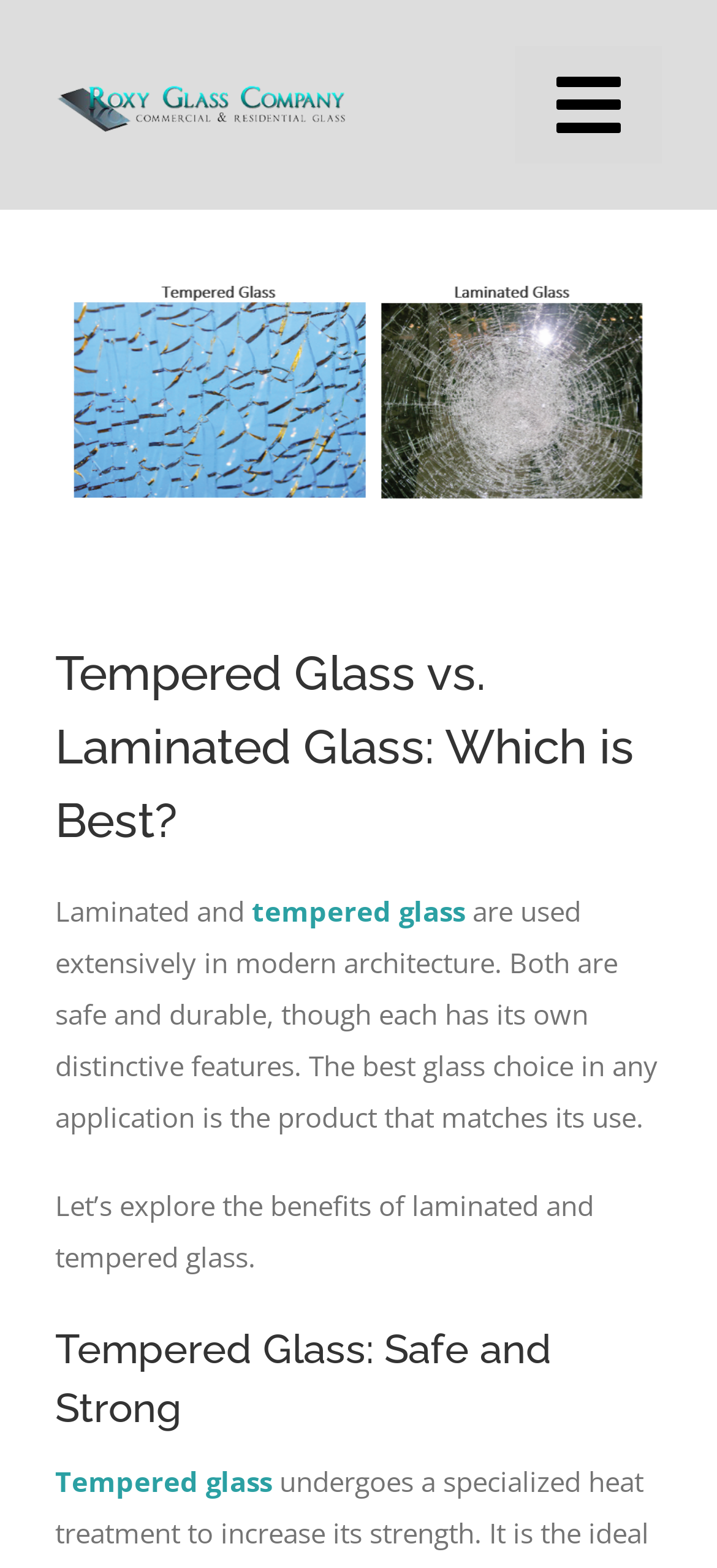What is the image above the 'Tempered Glass vs. Laminated Glass' link?
Refer to the image and provide a one-word or short phrase answer.

A logo